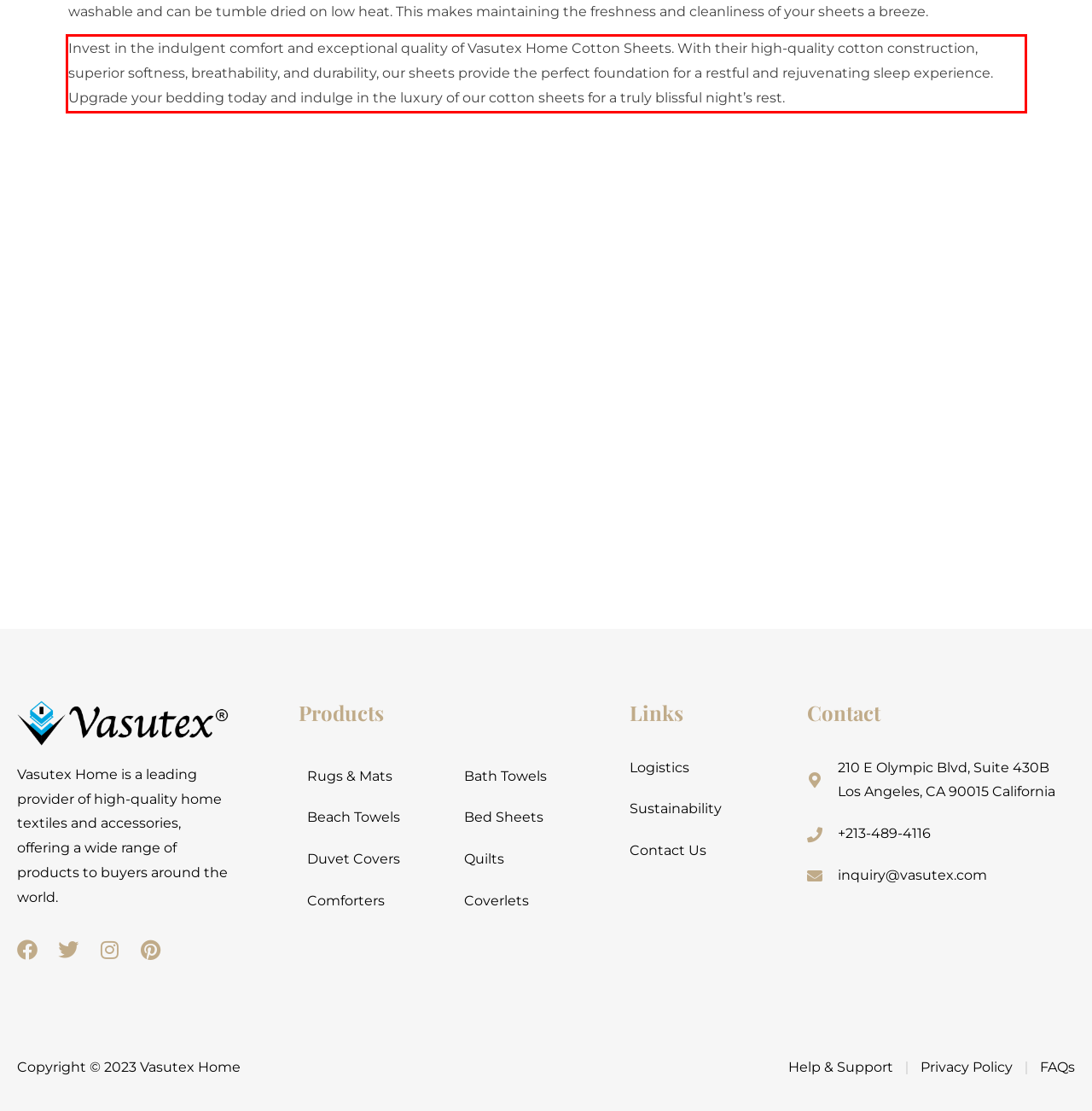With the given screenshot of a webpage, locate the red rectangle bounding box and extract the text content using OCR.

Invest in the indulgent comfort and exceptional quality of Vasutex Home Cotton Sheets. With their high-quality cotton construction, superior softness, breathability, and durability, our sheets provide the perfect foundation for a restful and rejuvenating sleep experience. Upgrade your bedding today and indulge in the luxury of our cotton sheets for a truly blissful night’s rest.